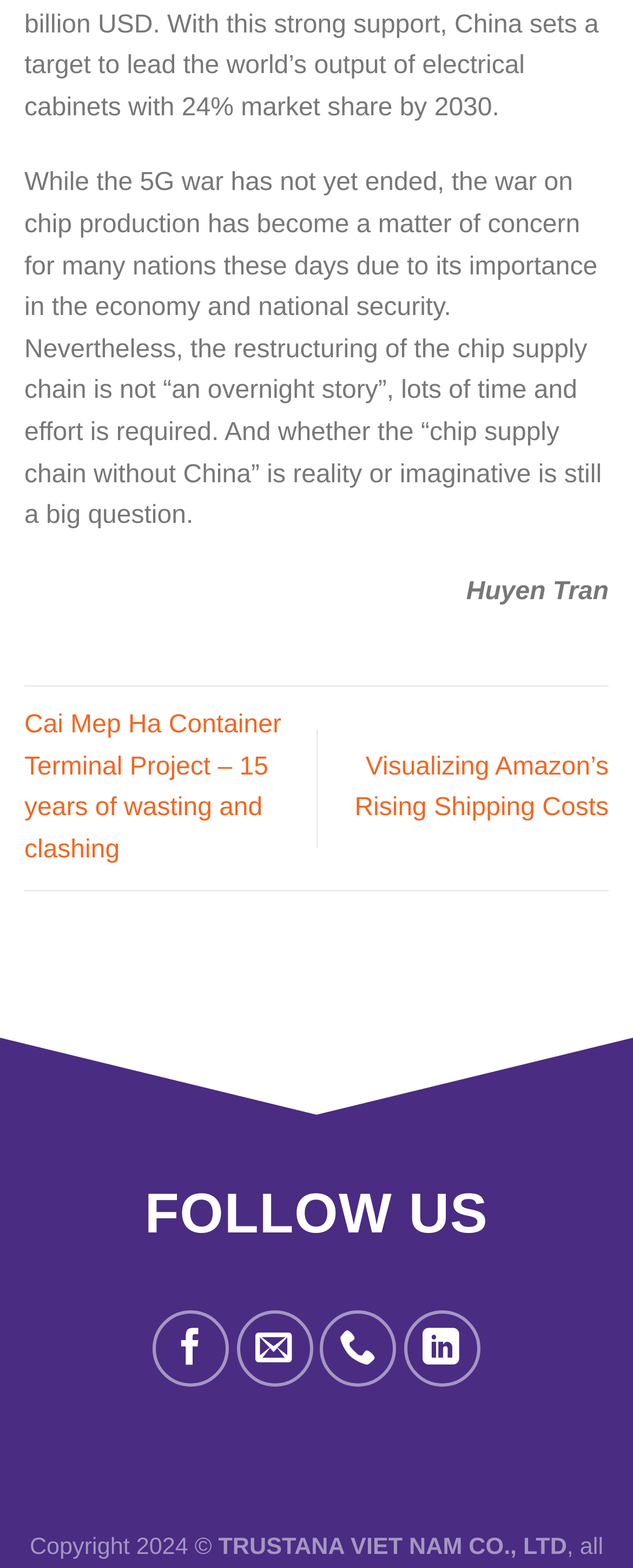Locate the bounding box of the UI element with the following description: "aria-label="Call us" title="Call us"".

[0.506, 0.835, 0.626, 0.884]